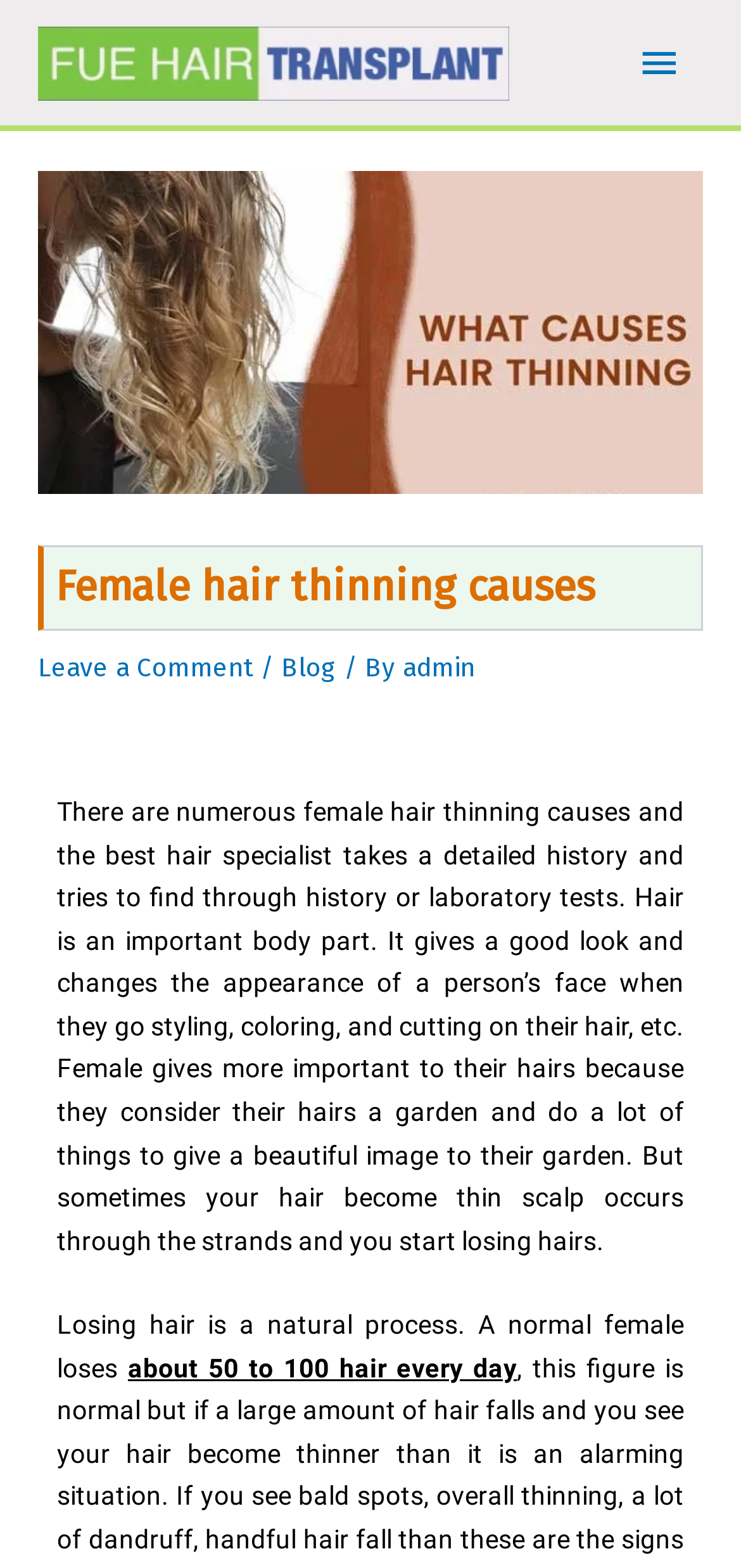Bounding box coordinates are specified in the format (top-left x, top-left y, bottom-right x, bottom-right y). All values are floating point numbers bounded between 0 and 1. Please provide the bounding box coordinate of the region this sentence describes: Blog

[0.379, 0.415, 0.454, 0.436]